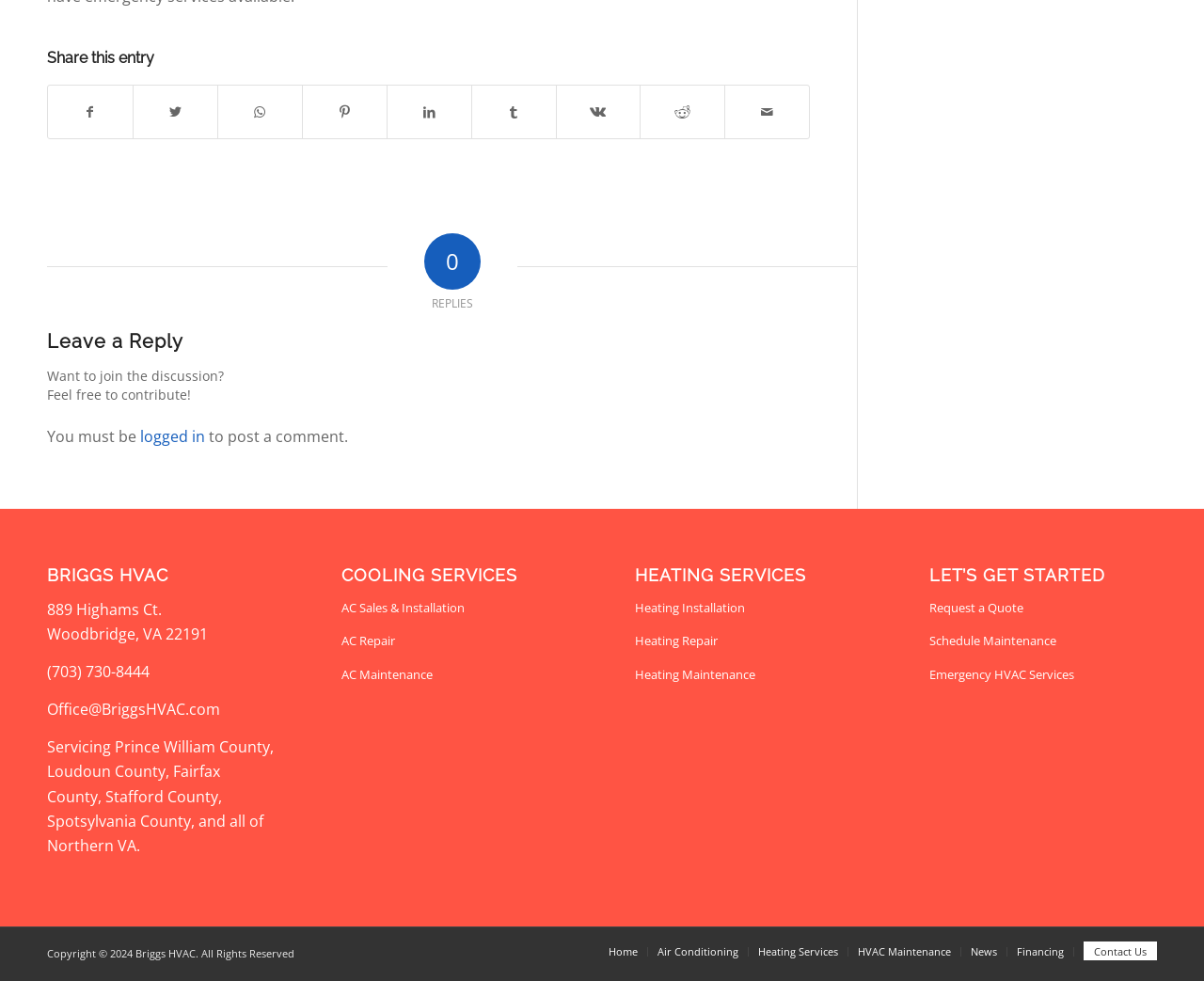Identify the bounding box coordinates of the clickable region necessary to fulfill the following instruction: "Click on Air Conditioning". The bounding box coordinates should be four float numbers between 0 and 1, i.e., [left, top, right, bottom].

[0.546, 0.963, 0.613, 0.977]